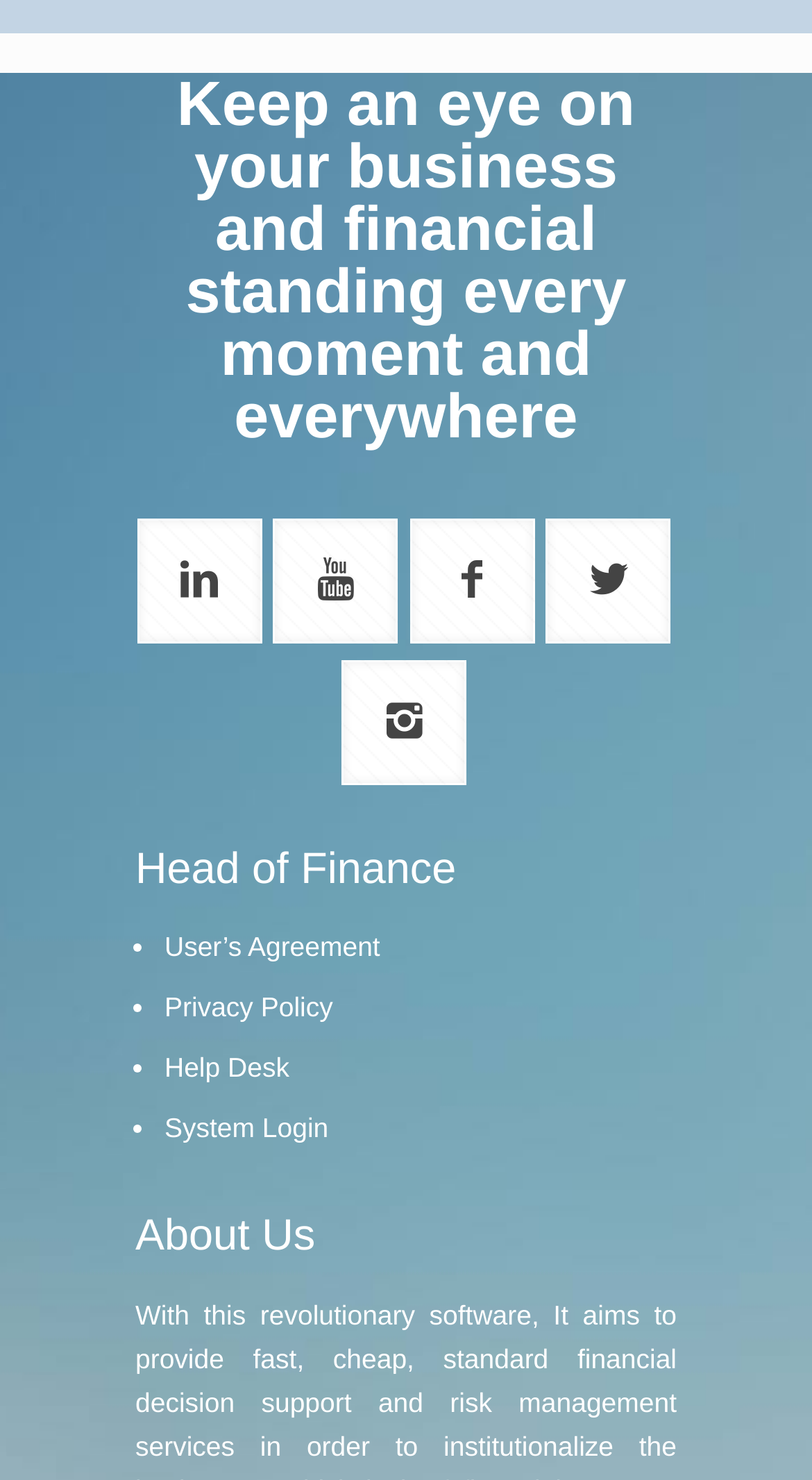Please give a one-word or short phrase response to the following question: 
What is the title of the second heading?

Head of Finance